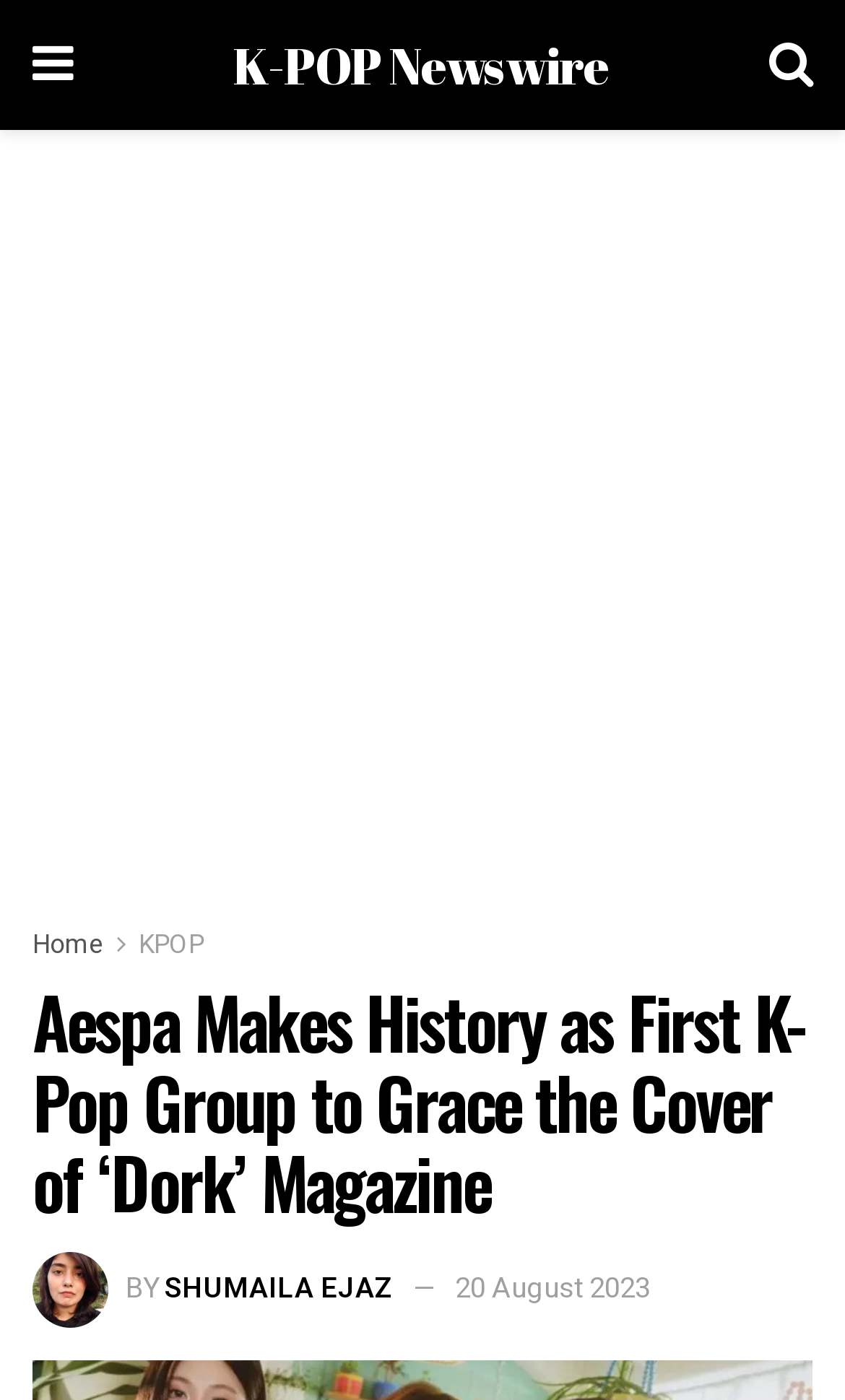Who is the author of the article?
Look at the screenshot and respond with one word or a short phrase.

Shumaila Ejaz